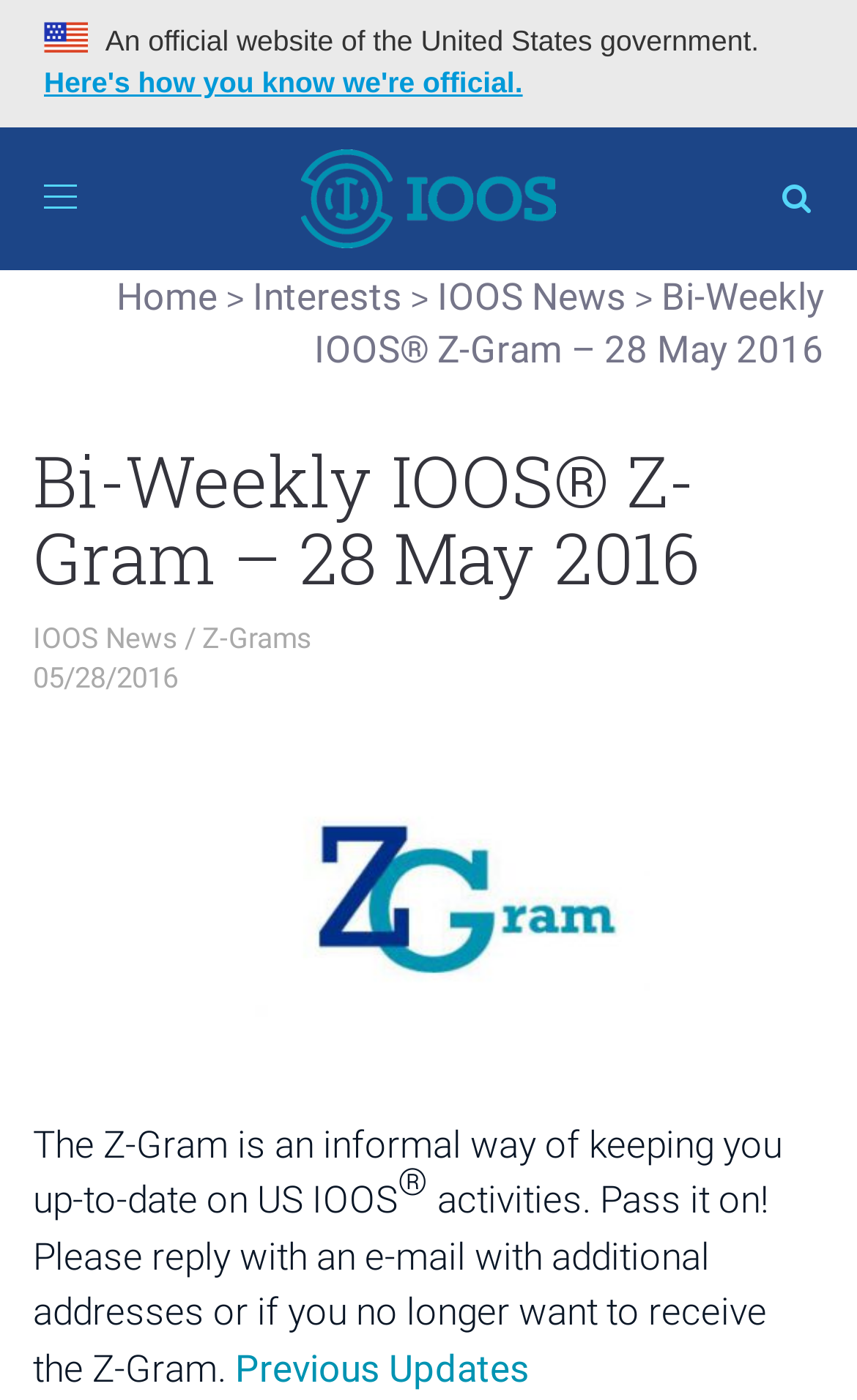What is the name of the system?
Please use the image to provide an in-depth answer to the question.

The name of the system can be found in the link 'The U.S. Integrated Ocean Observing System (IOOS)' which is located at the top of the webpage, and also in the image description 'The U.S. Integrated Ocean Observing System (IOOS)'.